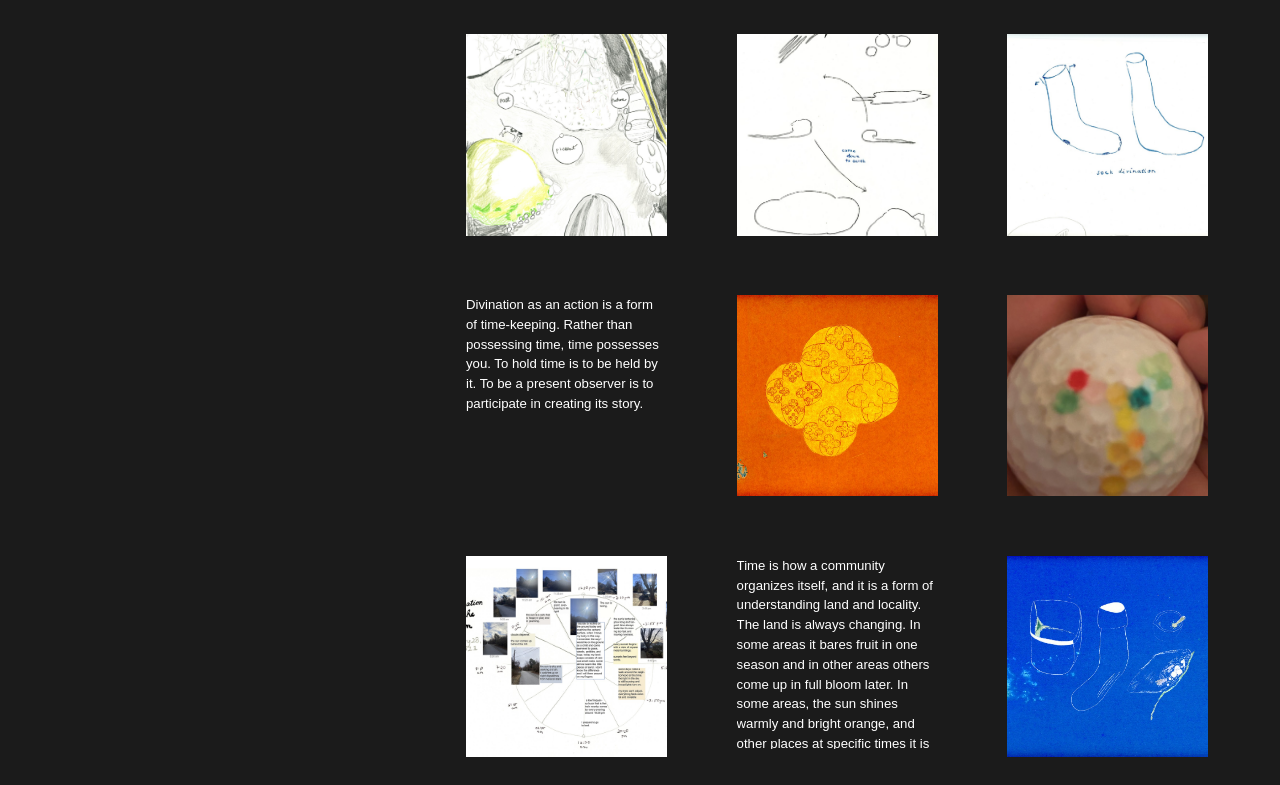Please determine the bounding box coordinates of the element to click in order to execute the following instruction: "read about the colonization of time". The coordinates should be four float numbers between 0 and 1, specified as [left, top, right, bottom].

[0.364, 0.355, 0.518, 0.418]